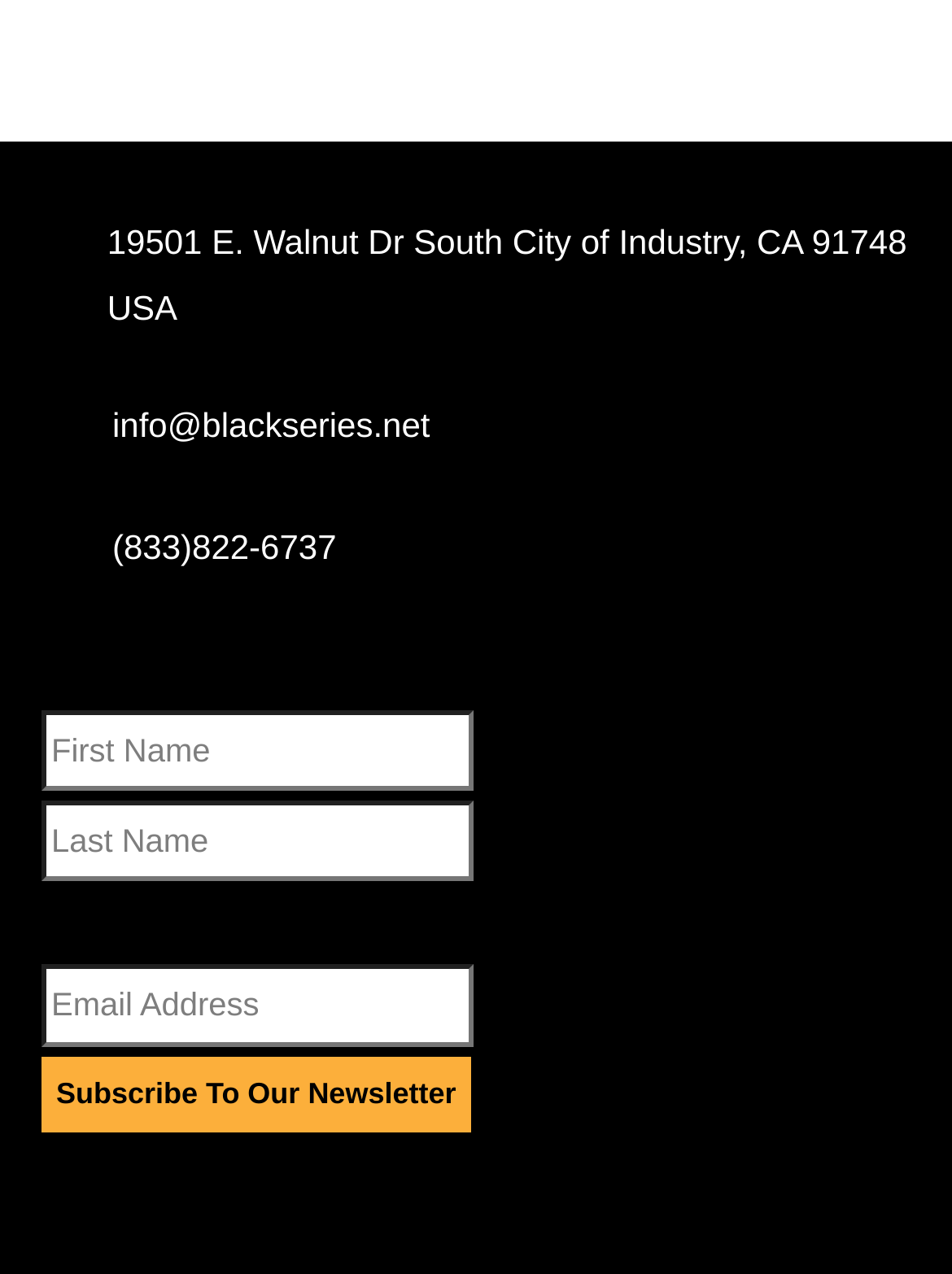Please identify the bounding box coordinates of the element that needs to be clicked to execute the following command: "Visit Facebook page". Provide the bounding box using four float numbers between 0 and 1, formatted as [left, top, right, bottom].

[0.467, 0.95, 0.557, 0.982]